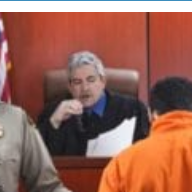Describe the image with as much detail as possible.

In the image, a serious courtroom scene unfolds, showcasing a judge presiding over a case. The judge, dressed in a dark robe, appears to be deep in thought as he examines documents while sitting at the bench. His contemplative demeanor suggests the weight of the proceedings. To the right, a figure wearing an orange jumpsuit, commonly associated with incarcerated individuals, is partially visible, indicating the gravity of the situation at hand. A law enforcement officer in a uniform stands in the foreground, adding to the judicial atmosphere. The setting likely represents a pivotal moment in a trial, underlining the complexities of justice and law.